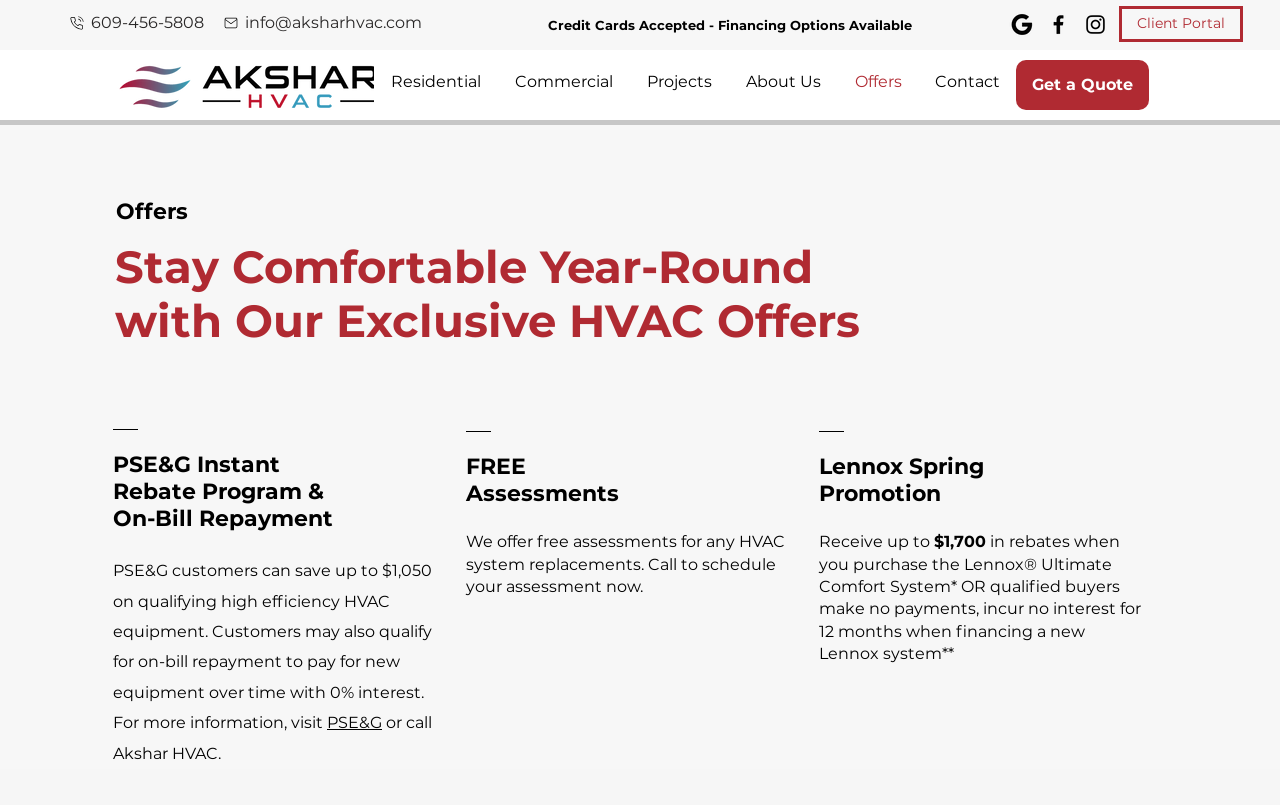What is the phone number to contact Akshar HVAC?
Examine the image closely and answer the question with as much detail as possible.

I found the phone number by looking at the link element with the text '609-456-5808' at the top of the webpage, which is likely a contact information section.